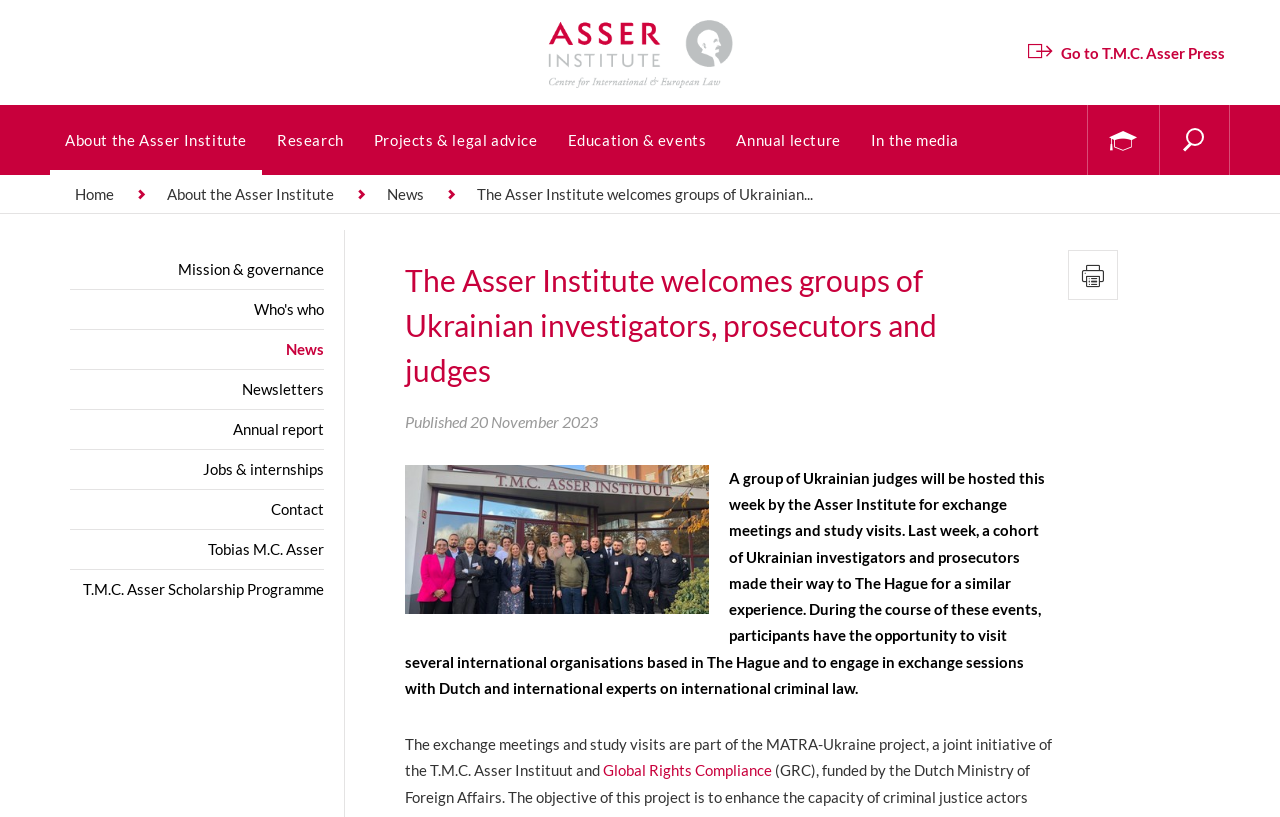Please find and report the bounding box coordinates of the element to click in order to perform the following action: "Read about the Asser Institute". The coordinates should be expressed as four float numbers between 0 and 1, in the format [left, top, right, bottom].

[0.039, 0.129, 0.205, 0.214]